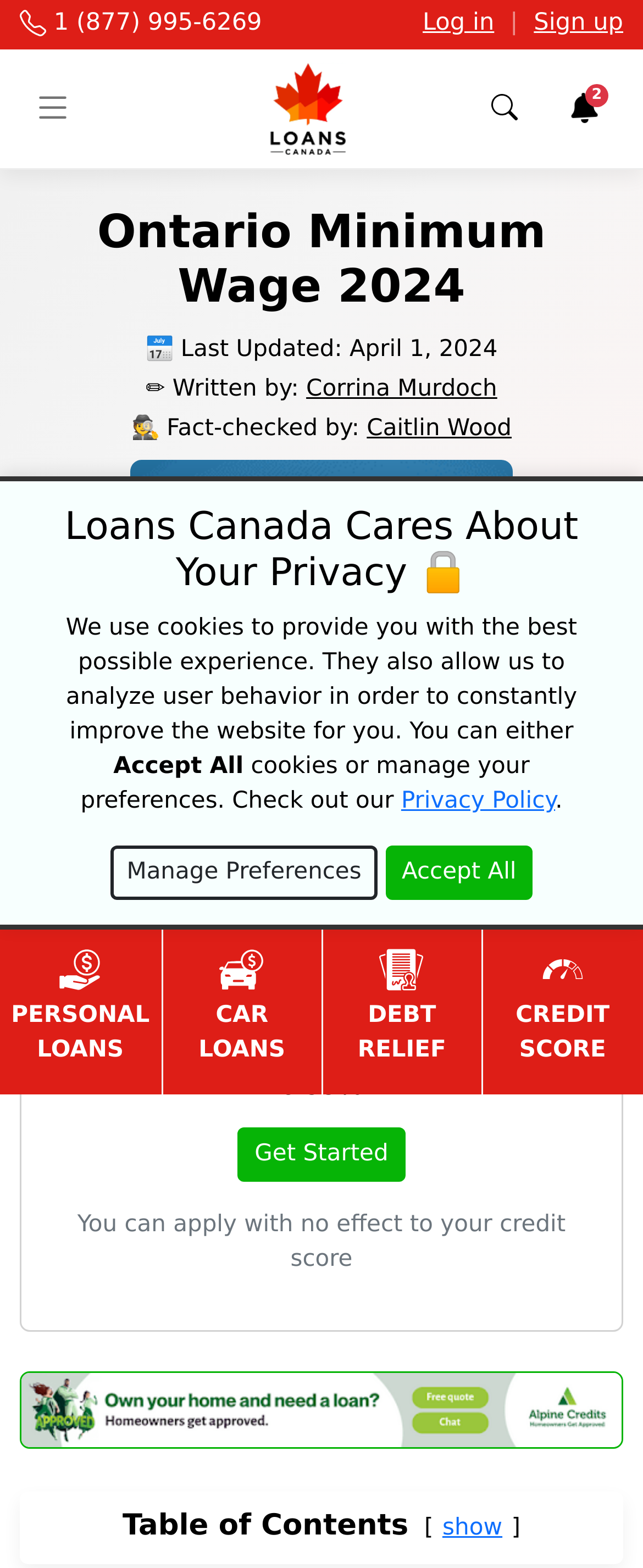Identify the bounding box coordinates of the specific part of the webpage to click to complete this instruction: "Search the website".

[0.723, 0.032, 0.846, 0.107]